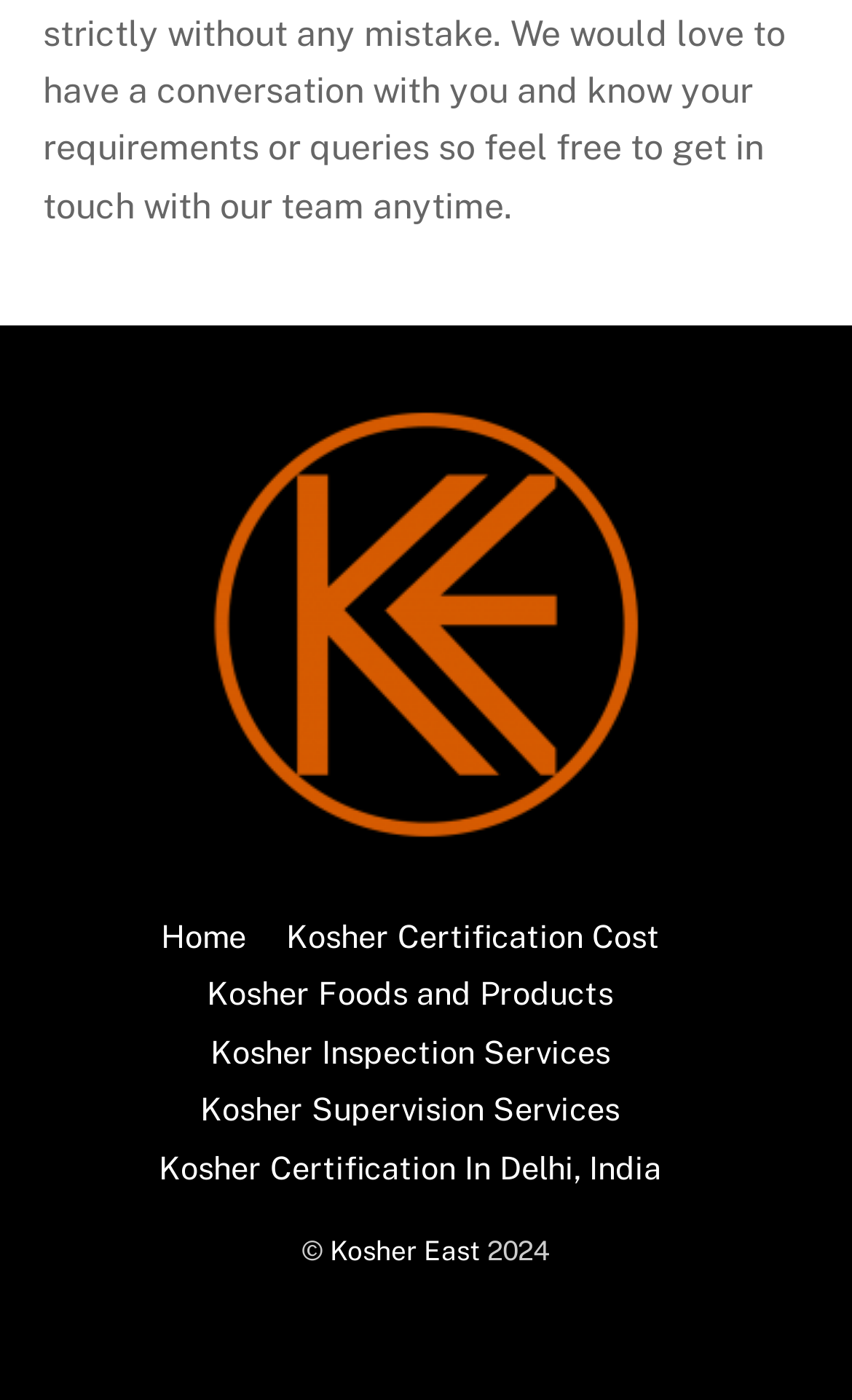Locate the bounding box coordinates of the clickable element to fulfill the following instruction: "Click Kosher Logo". Provide the coordinates as four float numbers between 0 and 1 in the format [left, top, right, bottom].

[0.244, 0.289, 0.756, 0.602]